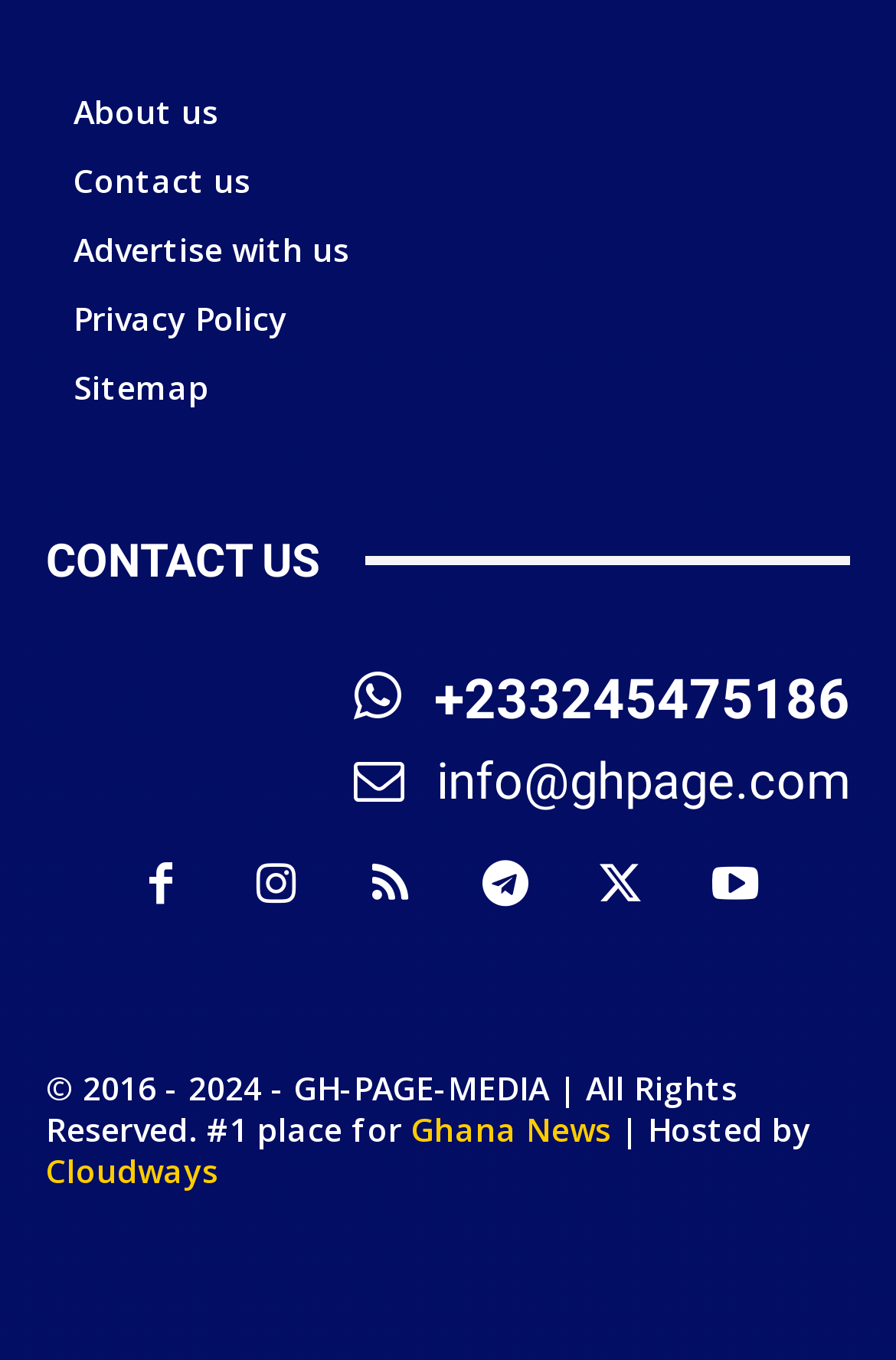Extract the bounding box coordinates for the UI element described as: "Terms Of Service".

None